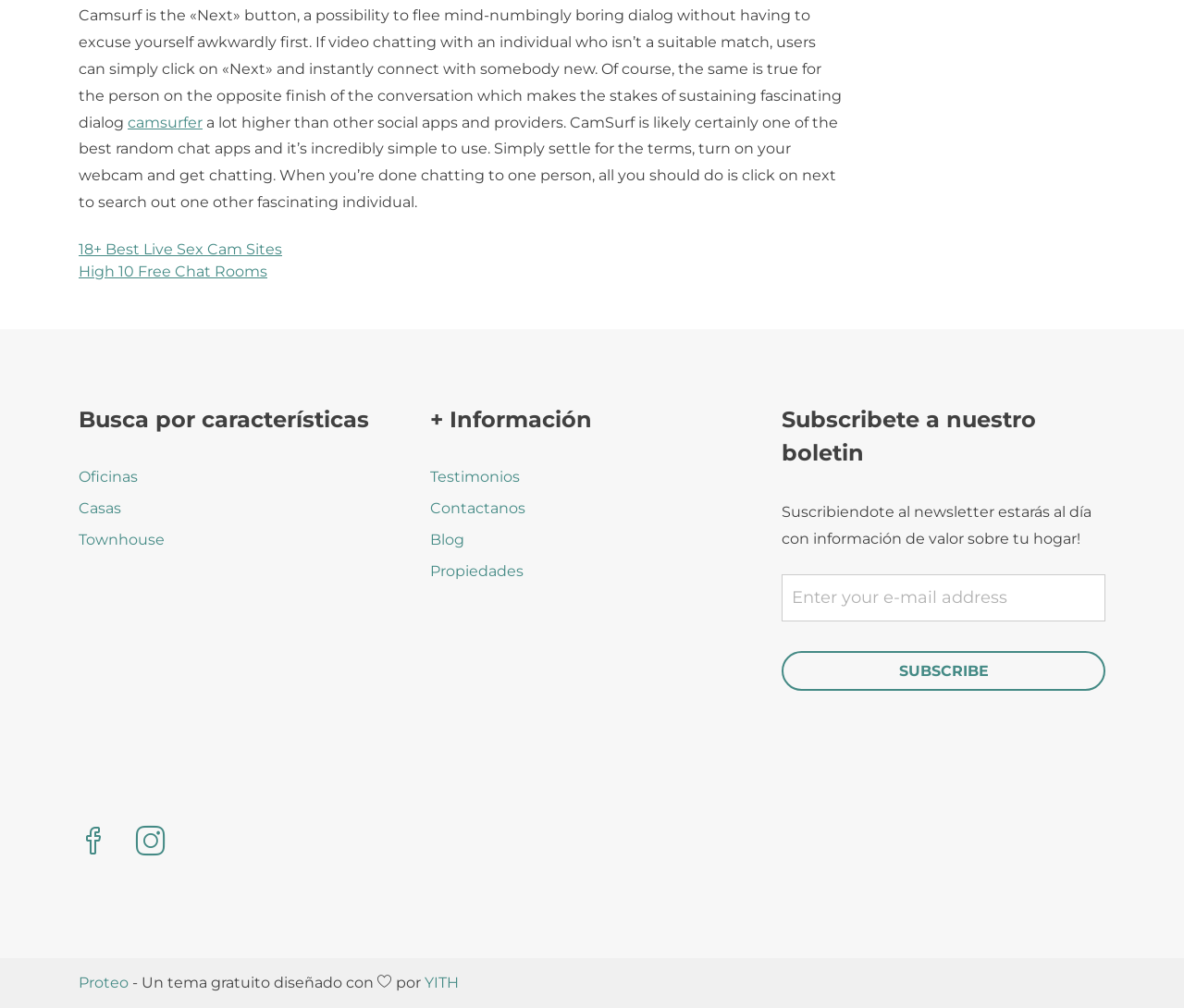Please respond to the question with a concise word or phrase:
Who designed the theme of the webpage?

YITH